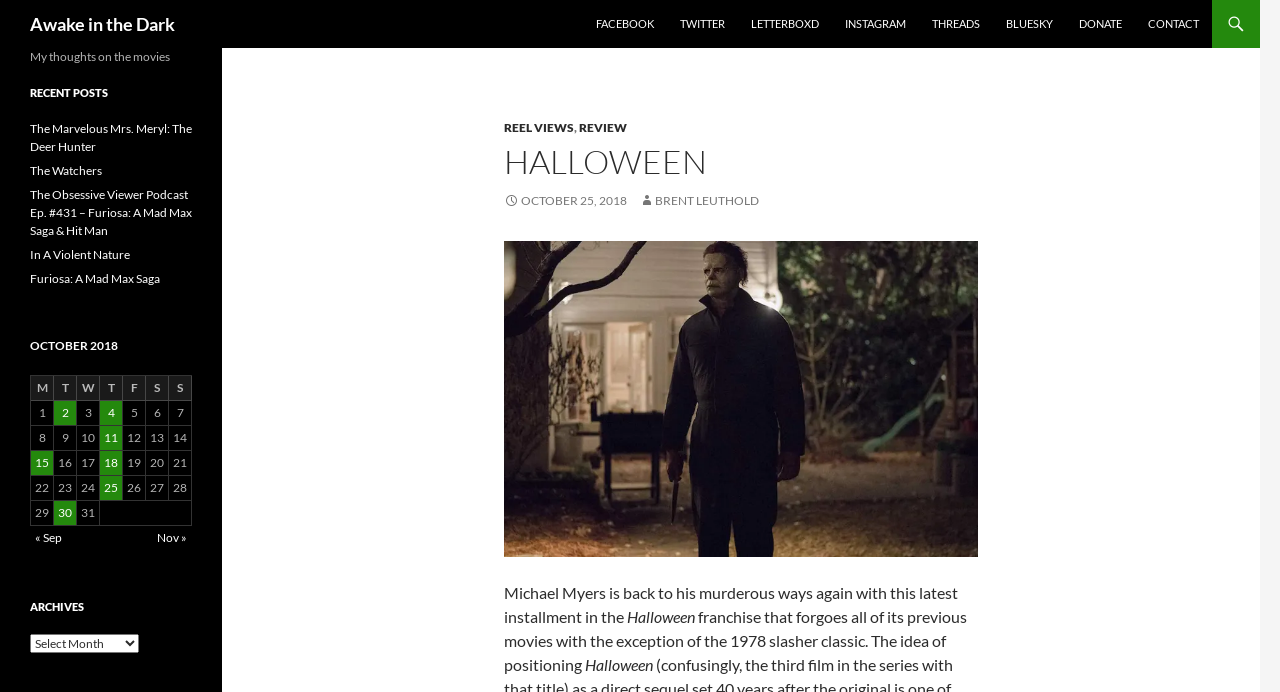Give a detailed account of the webpage's layout and content.

This webpage is about a blog focused on movie reviews and discussions. At the top, there is a heading "Awake in the Dark" and a set of social media links, including Facebook, Twitter, Letterboxd, Instagram, Threads, Bluesky, Donate, and Contact. 

Below the social media links, there is a header section with a heading "HALLOWEEN" and a link to "REEL VIEWS" and "REVIEW". There is also a link to the date "OCTOBER 25, 2018" and the author's name "BRENT LEUTHOLD". 

The main content of the webpage is a review of the movie "Halloween". The review starts with a brief summary of the movie, stating that Michael Myers is back to his murderous ways again in this latest installment of the franchise, which forgoes all previous movies except for the 1978 slasher classic. 

On the left side of the webpage, there is a section titled "My thoughts on the movies" and "RECENT POSTS". This section contains a list of recent posts, including "The Marvelous Mrs. Meryl: The Deer Hunter", "The Watchers", "The Obsessive Viewer Podcast Ep. #431 – Furiosa: A Mad Max Saga & Hit Man", "In A Violent Nature", and "Furiosa: A Mad Max Saga". 

Below the recent posts section, there is a table displaying a calendar for October 2018. The table has columns for Monday to Sunday, and each row represents a week in October. The table contains links to posts published on specific dates, including October 2, 4, 11, 15, 18, and 25.